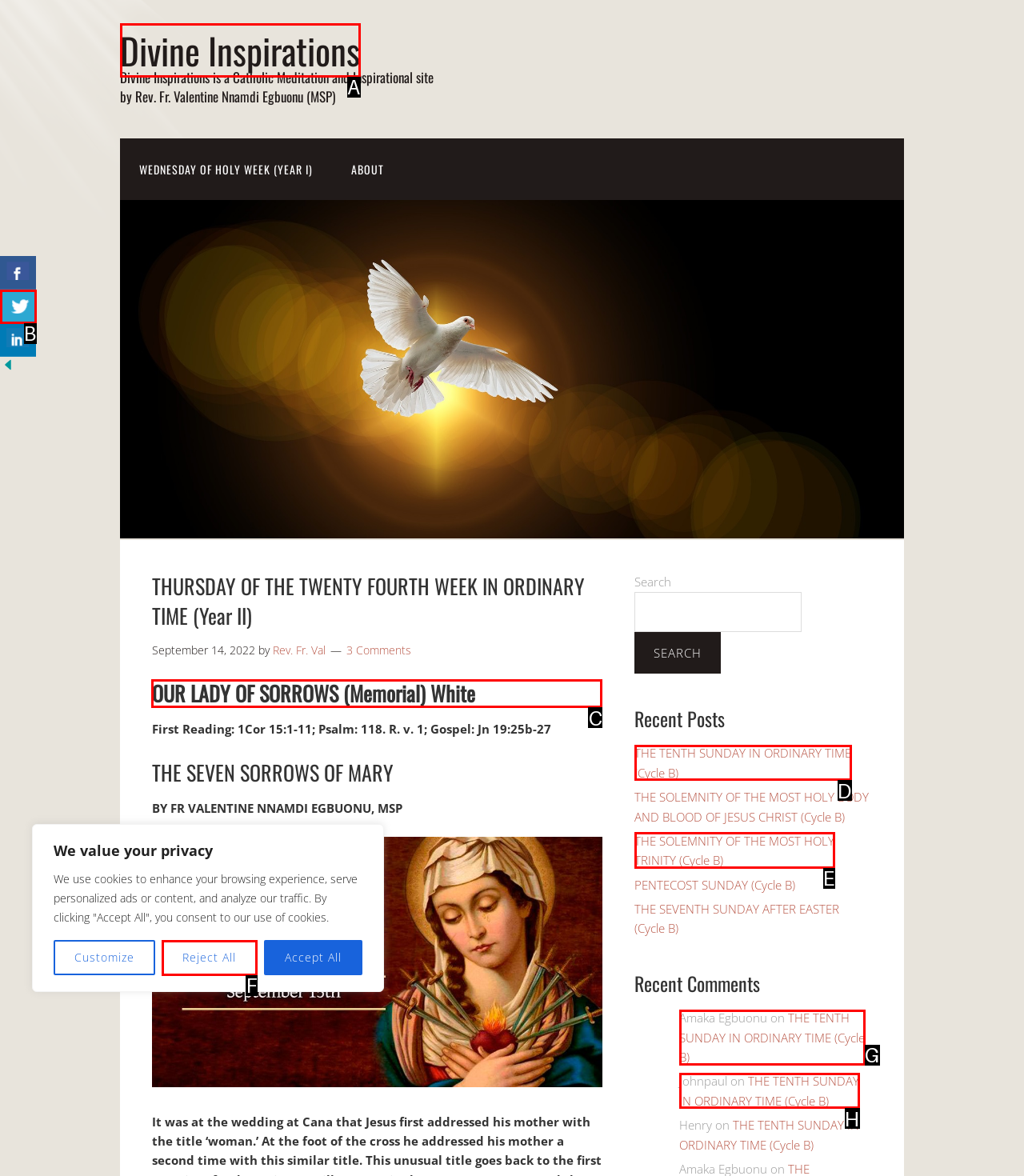Choose the HTML element to click for this instruction: Read the meditation for Thursday of the Twenty Fourth Week in Ordinary Time Answer with the letter of the correct choice from the given options.

C